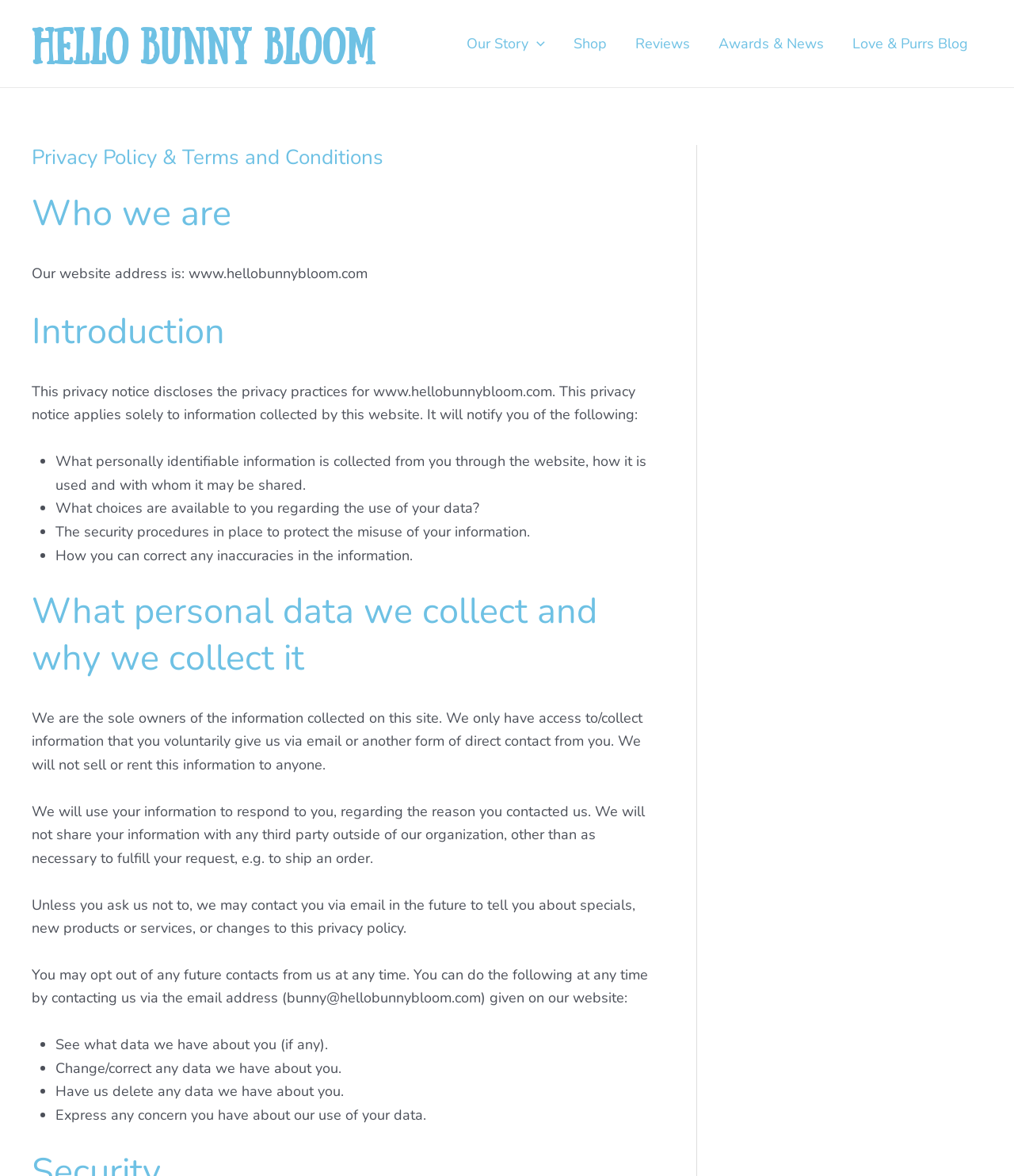Identify the coordinates of the bounding box for the element described below: "Love & Purrs Blog". Return the coordinates as four float numbers between 0 and 1: [left, top, right, bottom].

[0.827, 0.0, 0.969, 0.074]